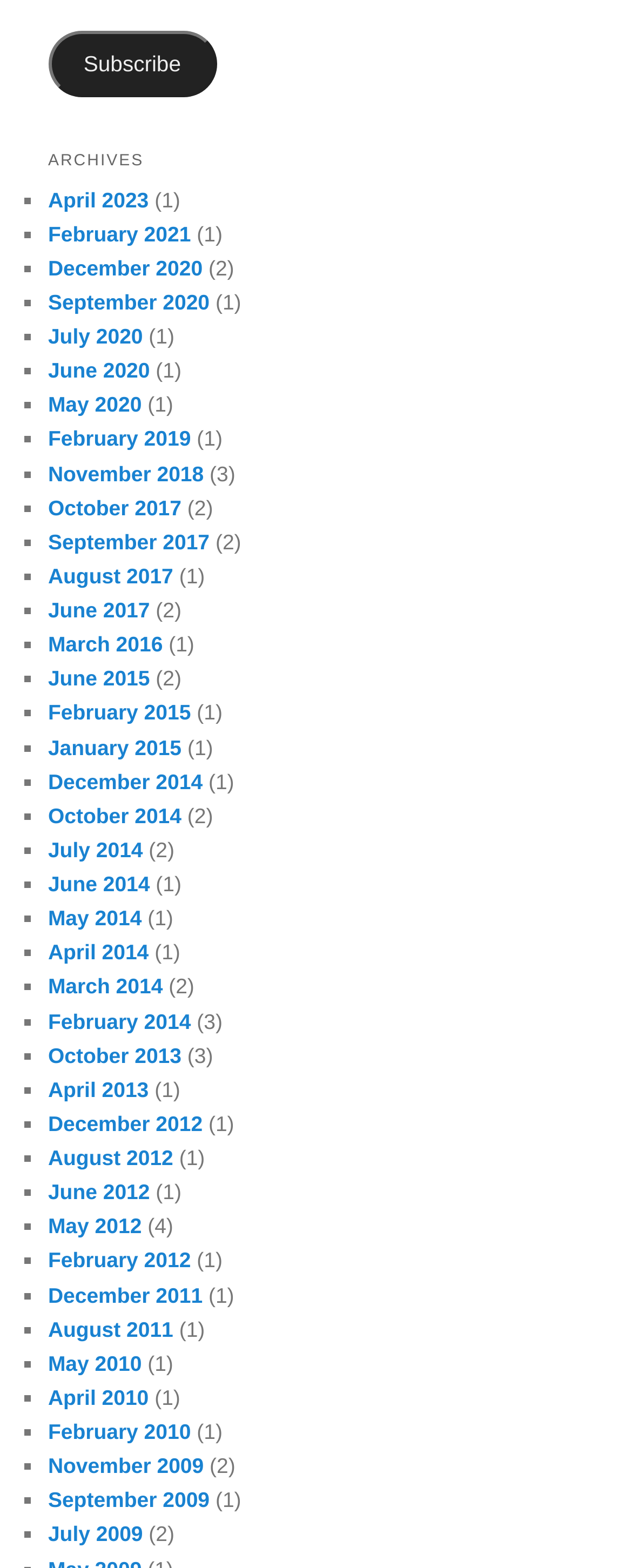Indicate the bounding box coordinates of the element that must be clicked to execute the instruction: "Browse archives from December 2020". The coordinates should be given as four float numbers between 0 and 1, i.e., [left, top, right, bottom].

[0.076, 0.163, 0.321, 0.179]